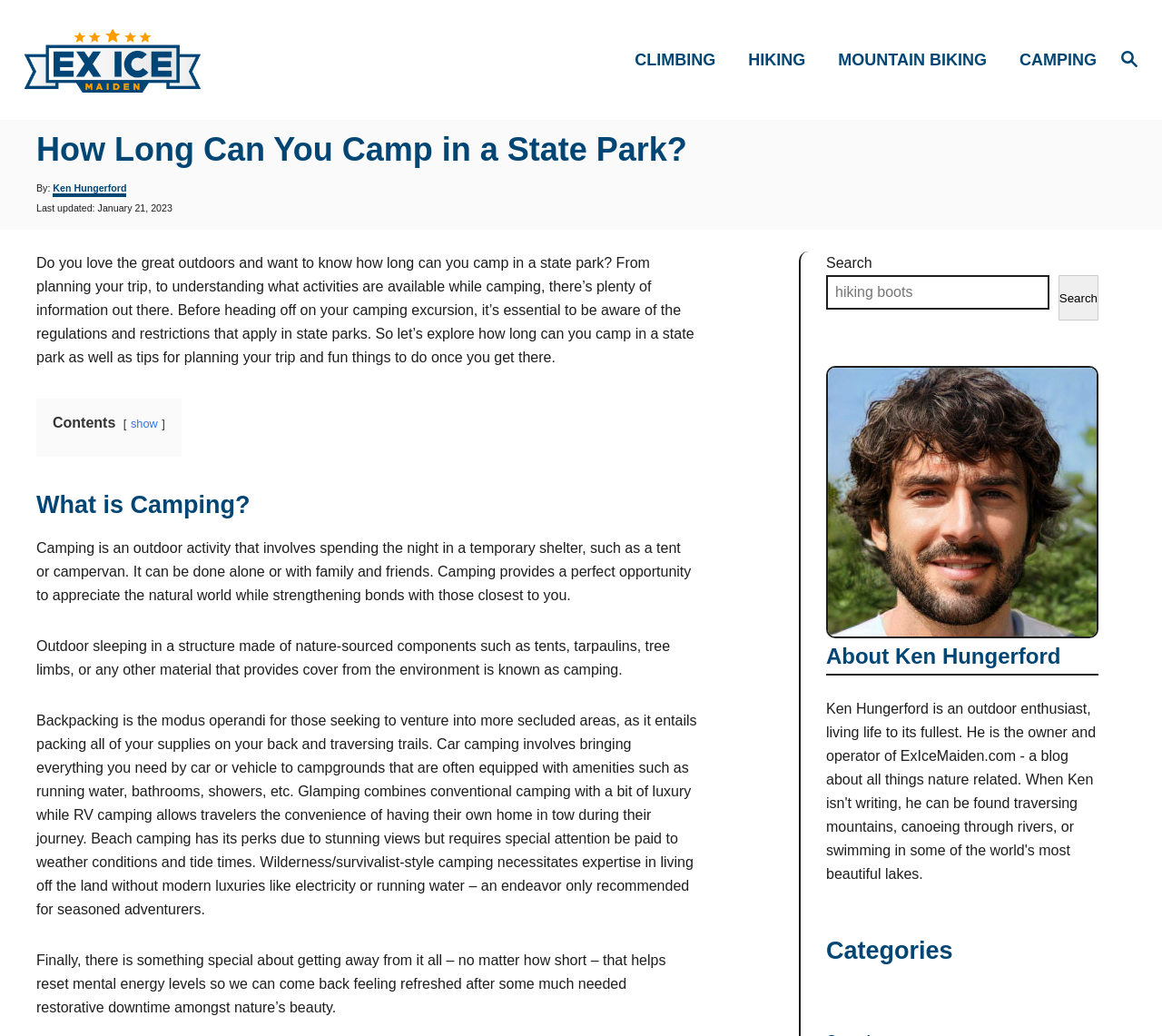Please locate the bounding box coordinates of the element that needs to be clicked to achieve the following instruction: "Explore CAMPING". The coordinates should be four float numbers between 0 and 1, i.e., [left, top, right, bottom].

[0.868, 0.035, 0.944, 0.08]